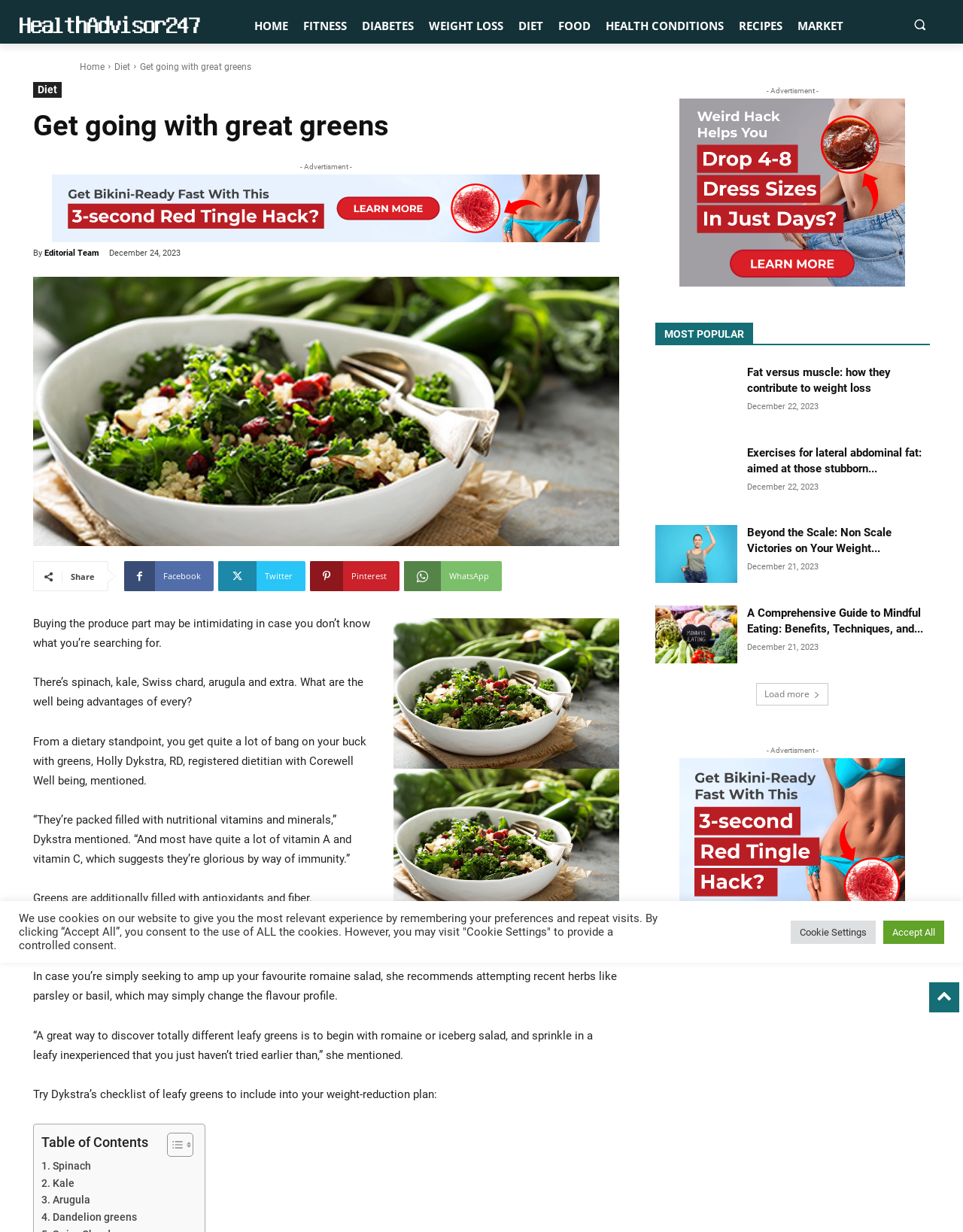Locate the bounding box coordinates of the element that should be clicked to fulfill the instruction: "Load more articles".

[0.785, 0.554, 0.86, 0.573]